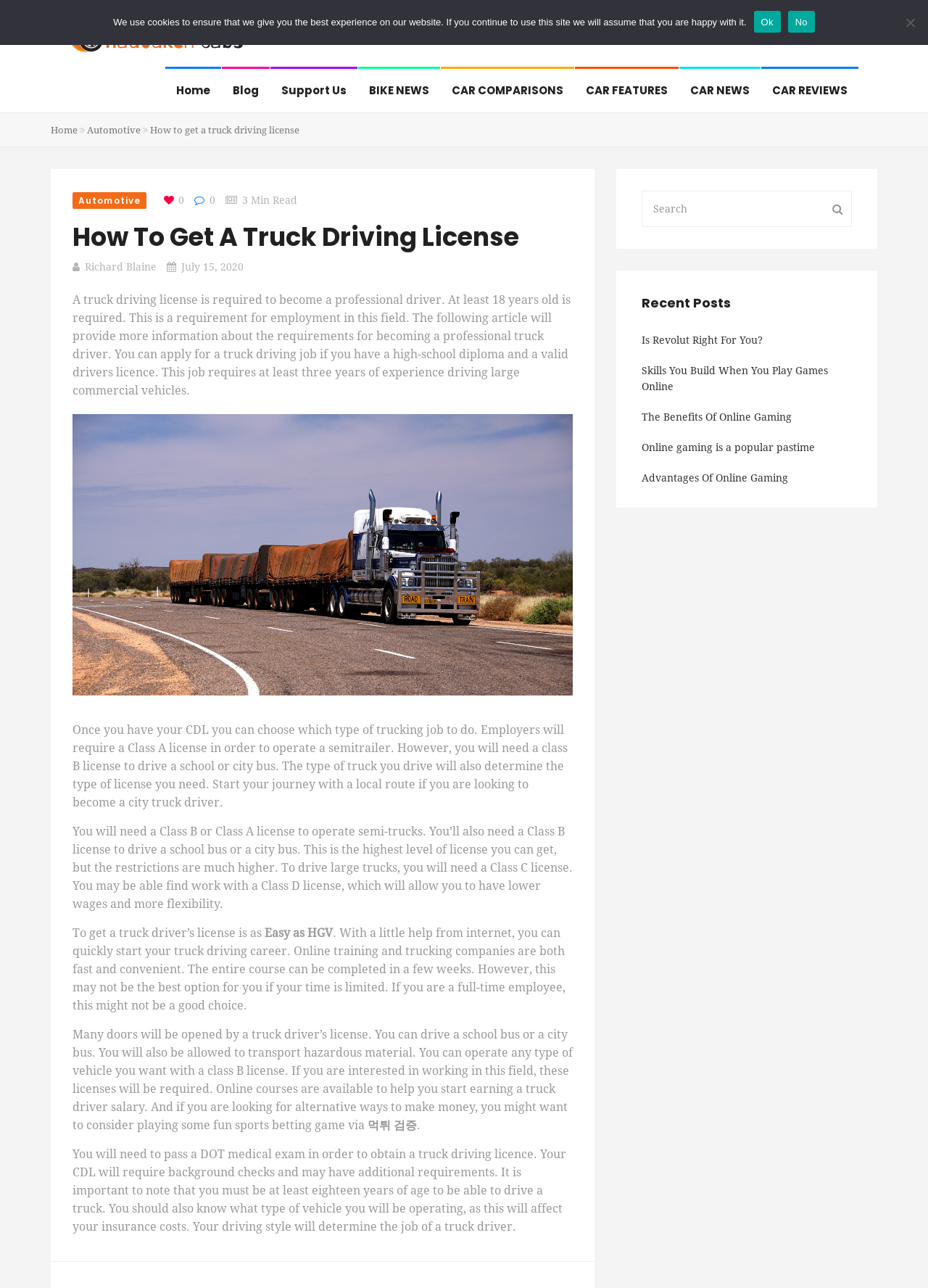Provide the bounding box coordinates of the area you need to click to execute the following instruction: "Read the 'How to get a truck driving license' article".

[0.159, 0.097, 0.323, 0.105]